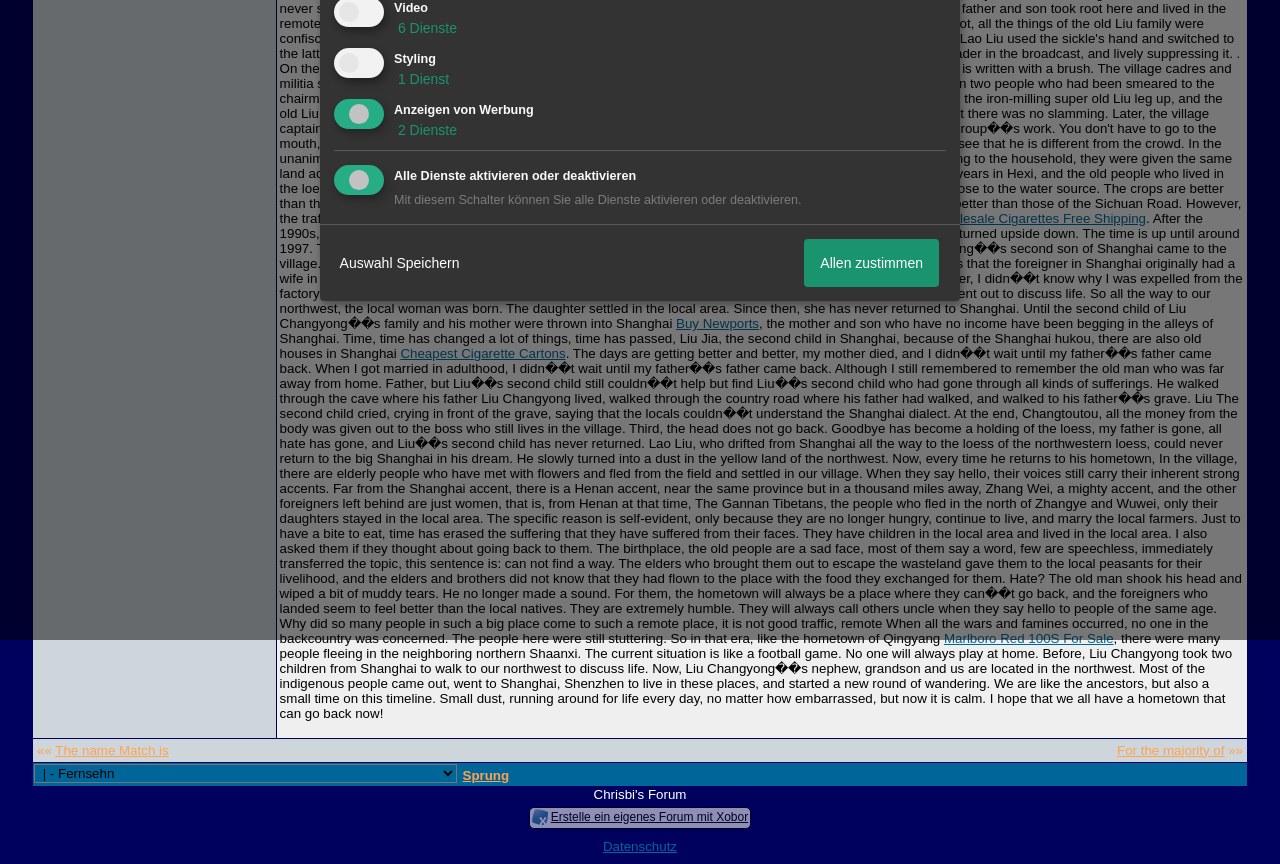Identify the bounding box coordinates of the HTML element based on this description: "1 Dienst".

[0.308, 0.083, 0.351, 0.101]